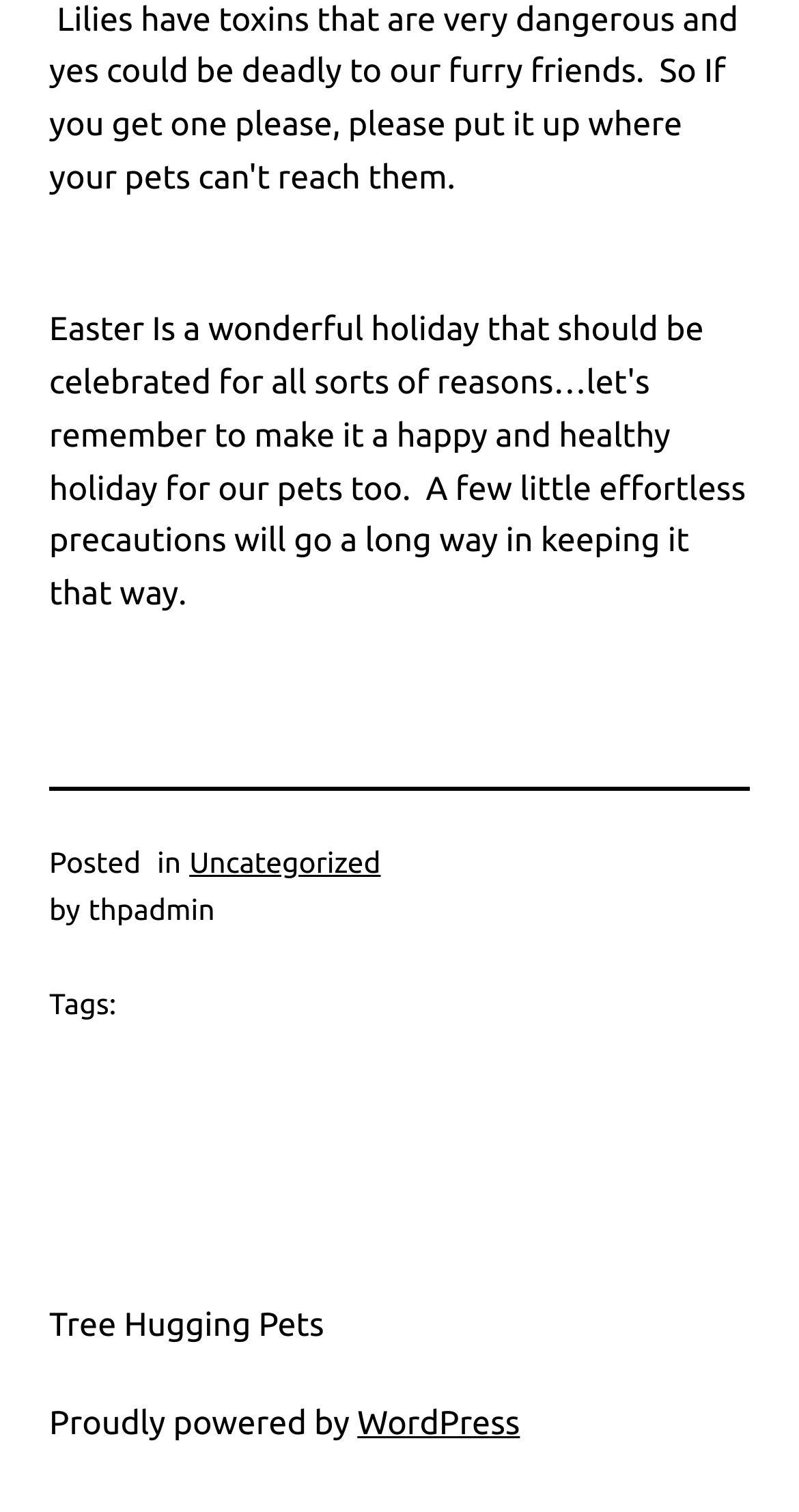What platform is the website powered by?
Provide an in-depth and detailed explanation in response to the question.

The platform powering the website can be found in the text 'Proudly powered by' followed by a link 'WordPress', indicating that WordPress is the platform used to power the website.